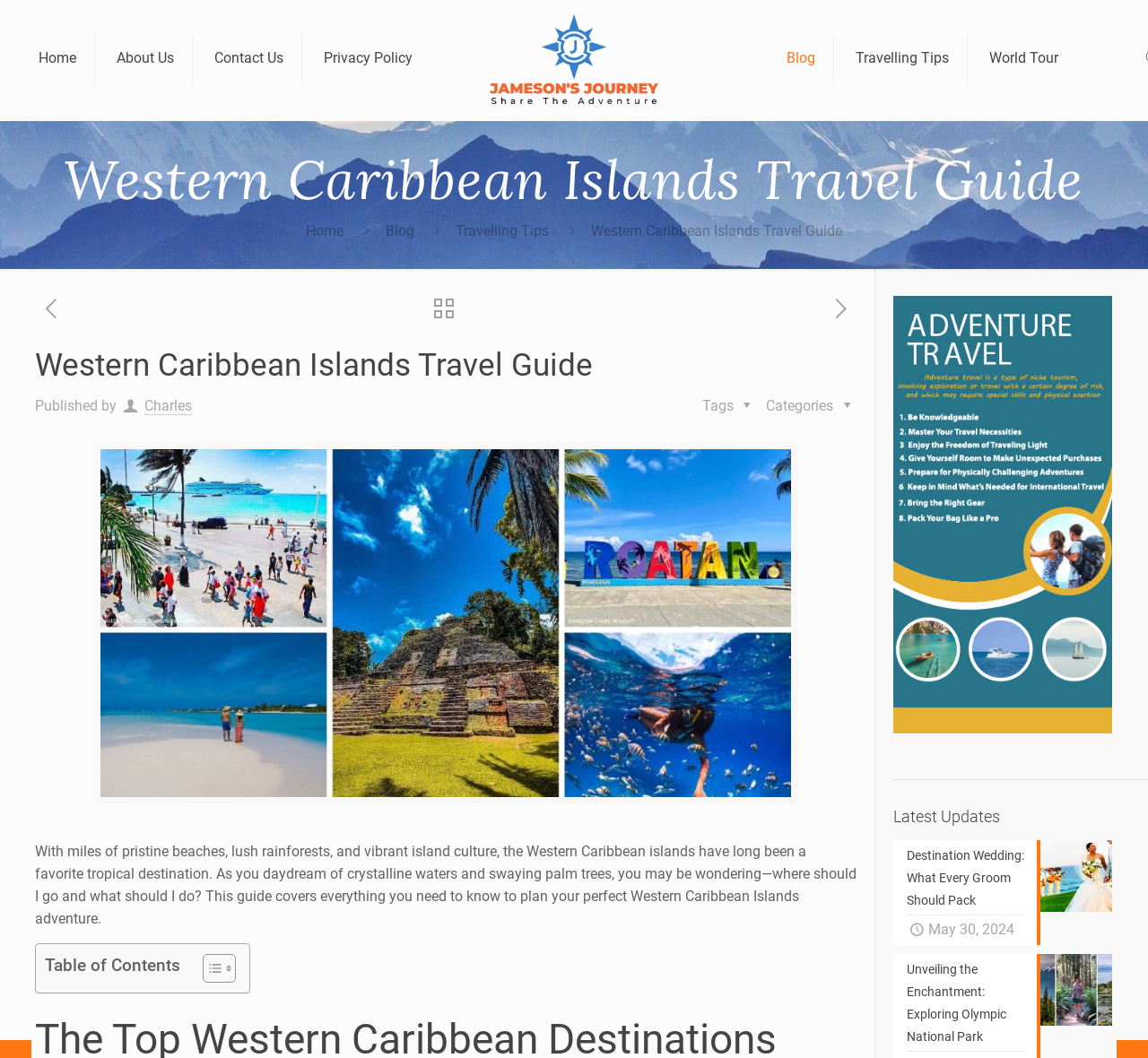Determine the bounding box coordinates of the clickable element necessary to fulfill the instruction: "View the 'Latest Updates'". Provide the coordinates as four float numbers within the 0 to 1 range, i.e., [left, top, right, bottom].

[0.778, 0.763, 0.969, 0.782]